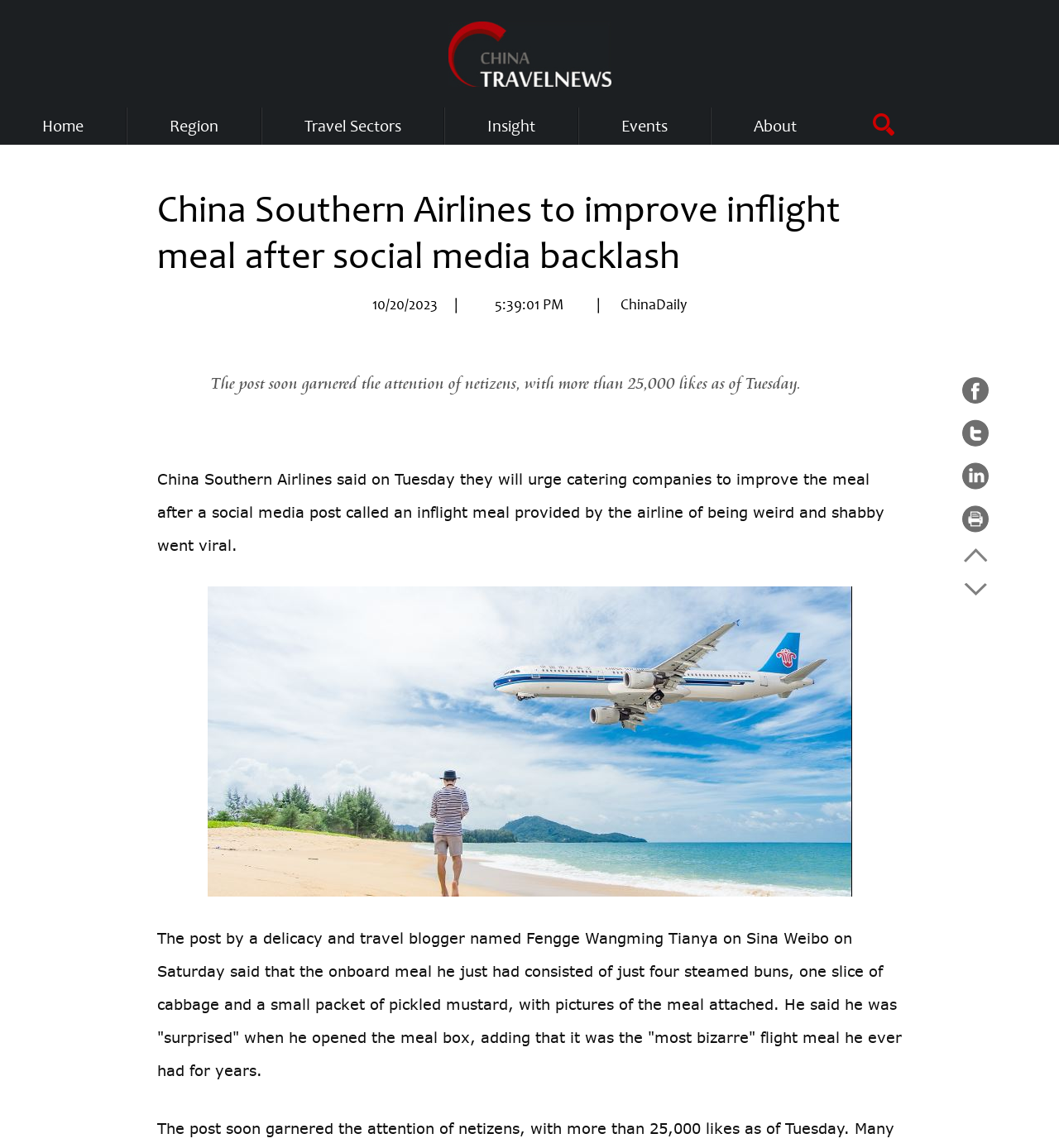What was included in the onboard meal?
Using the image, respond with a single word or phrase.

Four steamed buns, cabbage, and pickled mustard